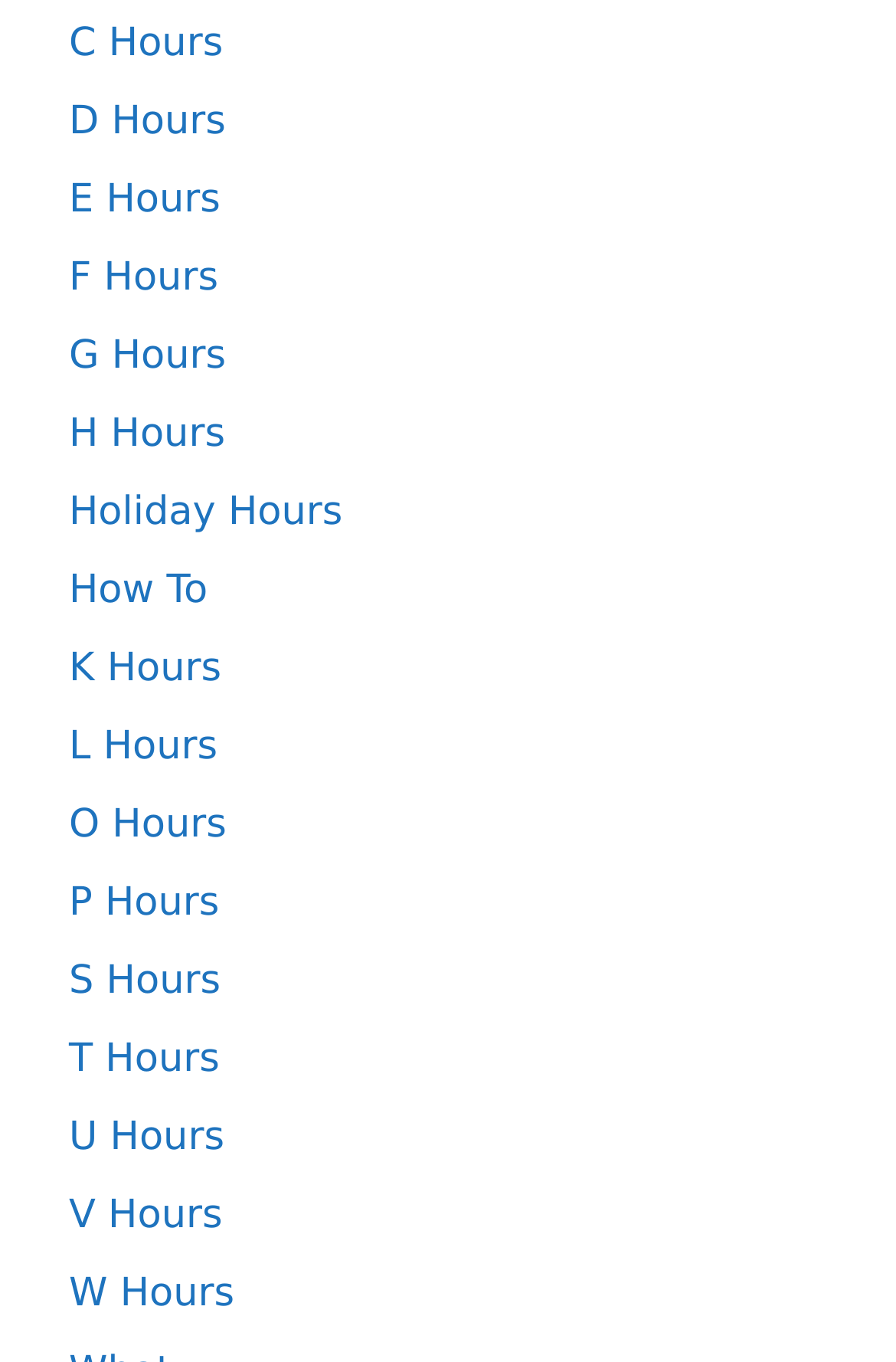Determine the bounding box for the UI element described here: "E Hours".

[0.077, 0.131, 0.246, 0.164]